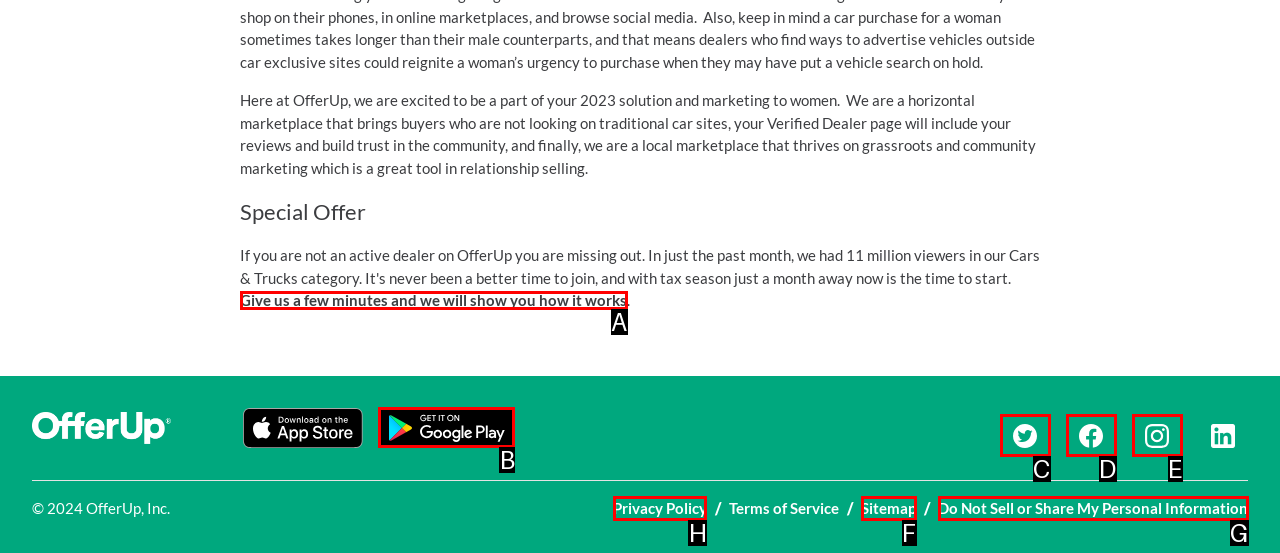To achieve the task: View the Privacy Policy, indicate the letter of the correct choice from the provided options.

H